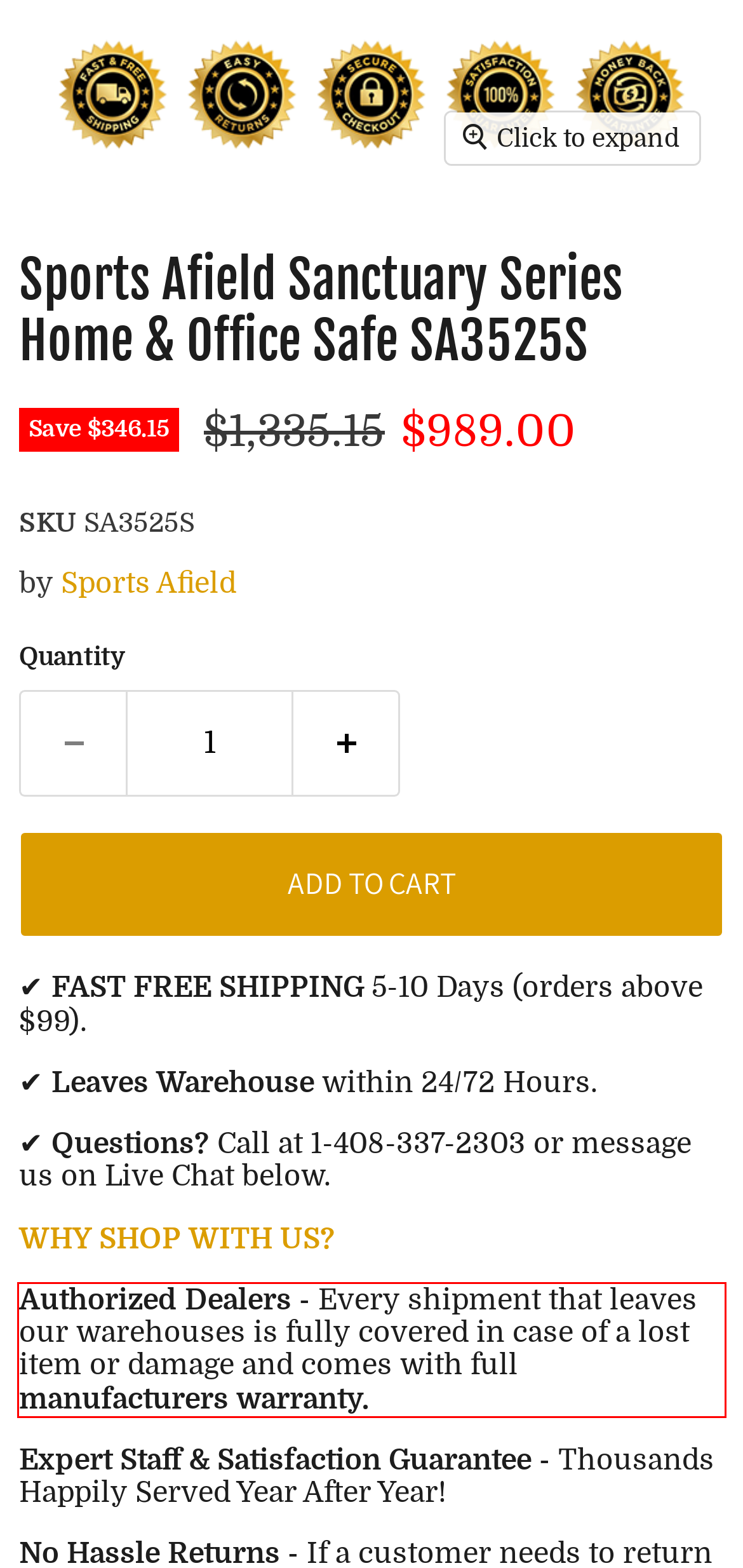Please look at the screenshot provided and find the red bounding box. Extract the text content contained within this bounding box.

Authorized Dealers - Every shipment that leaves our warehouses is fully covered in case of a lost item or damage and comes with full manufacturers warranty.